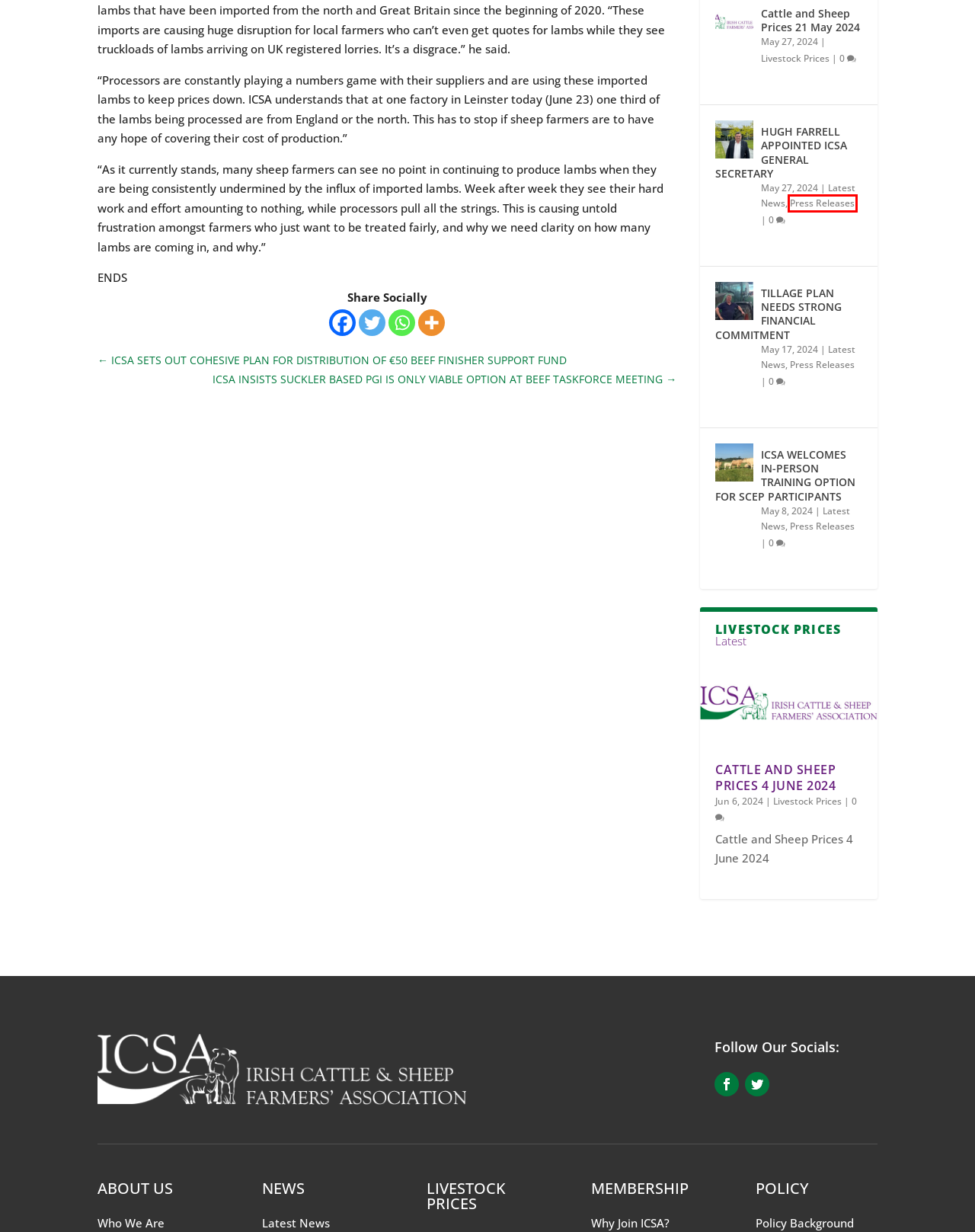Using the screenshot of a webpage with a red bounding box, pick the webpage description that most accurately represents the new webpage after the element inside the red box is clicked. Here are the candidates:
A. Policy Submissions - ICSA
B. ICSA WELCOMES IN-PERSON TRAINING OPTION FOR SCEP PARTICIPANTS - ICSA
C. ICSA INSISTS SUCKLER BASED PGI IS ONLY VIABLE OPTION AT BEEF TASKFORCE MEETING - ICSA
D. Press Releases Archives - ICSA
E. TILLAGE PLAN NEEDS STRONG FINANCIAL COMMITMENT - ICSA
F. Cattle and Sheep Prices 21 May 2024 - ICSA
G. HUGH FARRELL APPOINTED ICSA GENERAL SECRETARY - ICSA
H. Latest News - ICSA

D